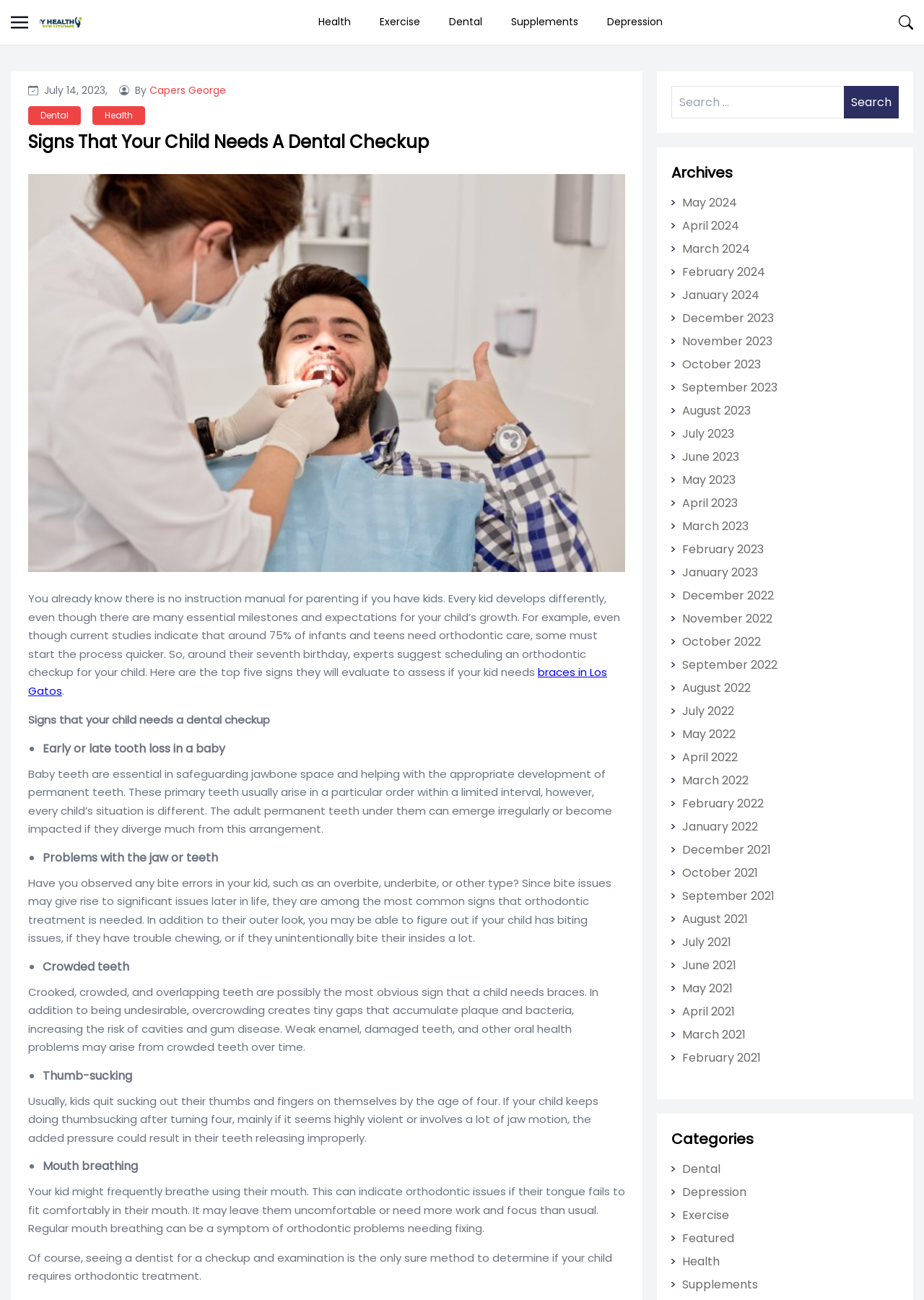Pinpoint the bounding box coordinates of the element that must be clicked to accomplish the following instruction: "Click the 'NY Health Solutions' link". The coordinates should be in the format of four float numbers between 0 and 1, i.e., [left, top, right, bottom].

[0.043, 0.013, 0.088, 0.021]